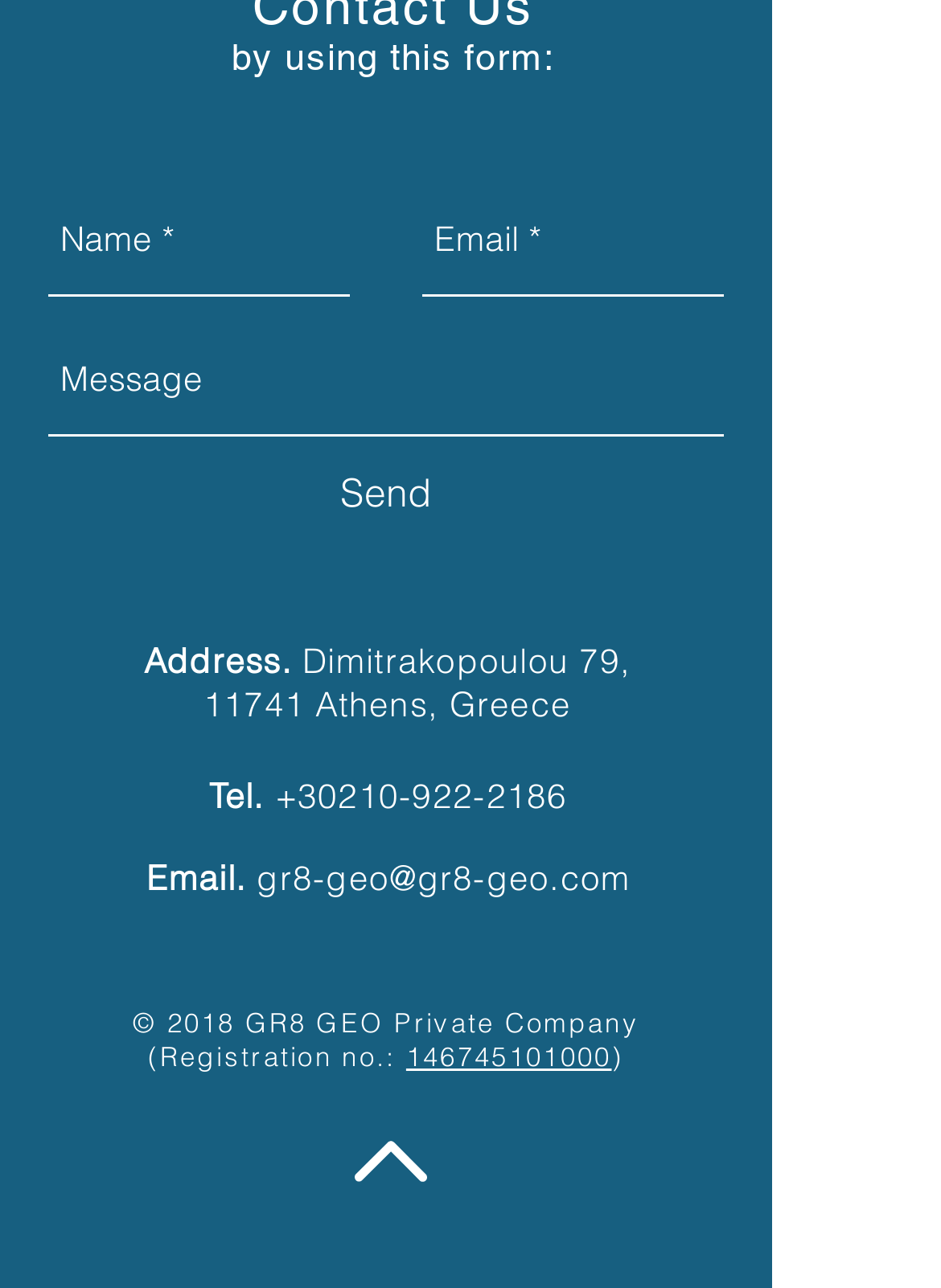What is the purpose of the form on this webpage?
Refer to the image and provide a one-word or short phrase answer.

To send a message